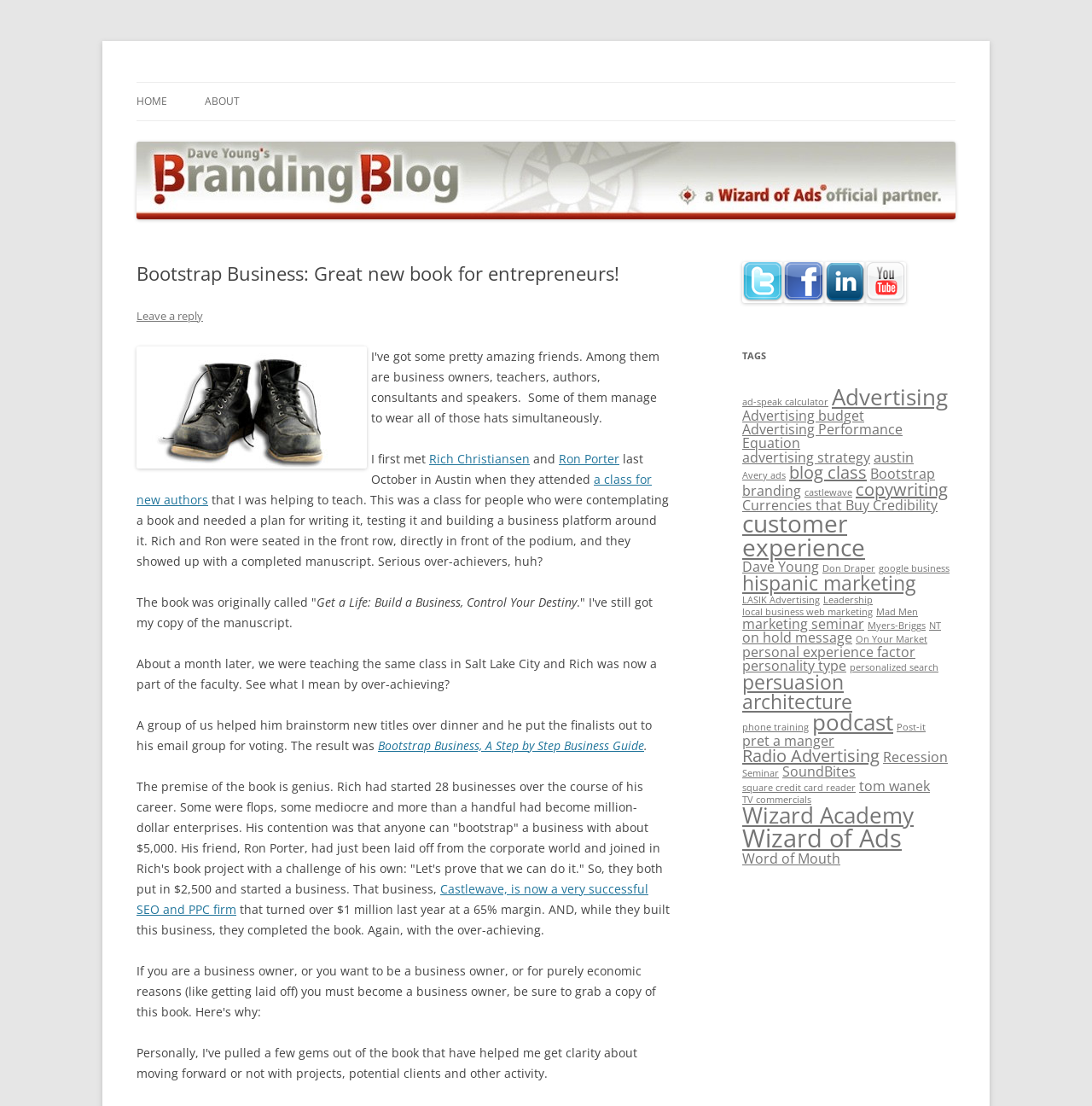Pinpoint the bounding box coordinates of the element to be clicked to execute the instruction: "Click the 'HOME' link".

[0.125, 0.075, 0.153, 0.109]